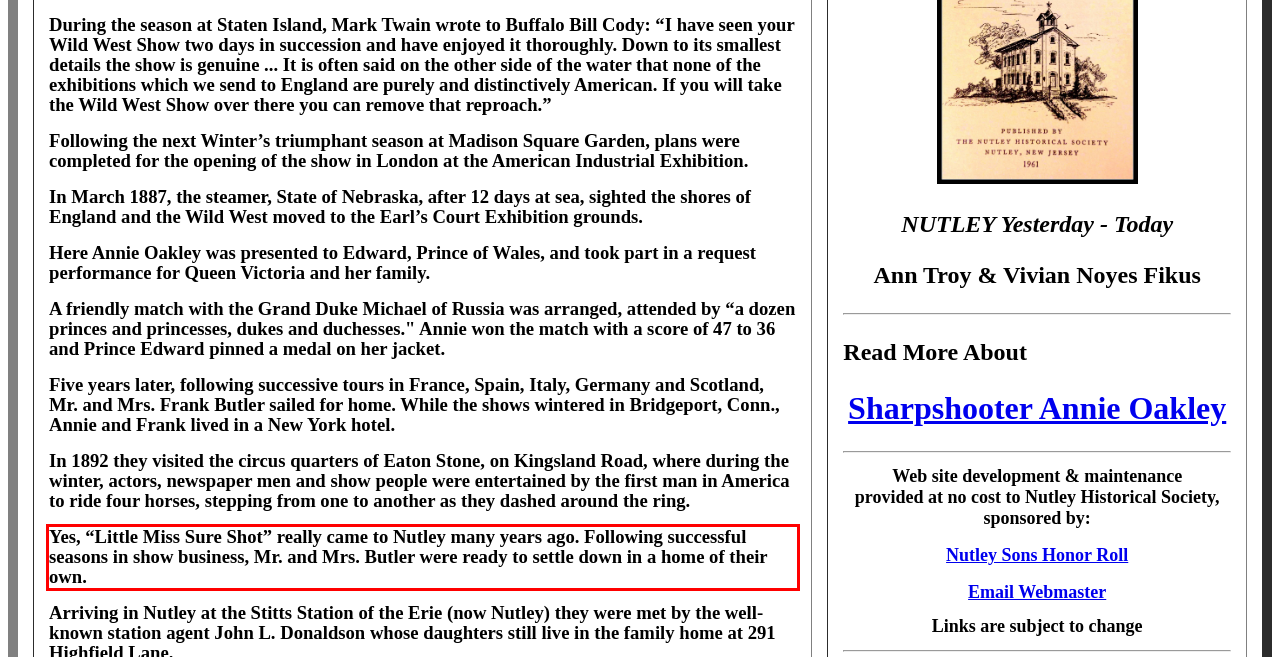Please look at the webpage screenshot and extract the text enclosed by the red bounding box.

Yes, “Little Miss Sure Shot” really came to Nutley many years ago. Following successful seasons in show business, Mr. and Mrs. Butler were ready to settle down in a home of their own.